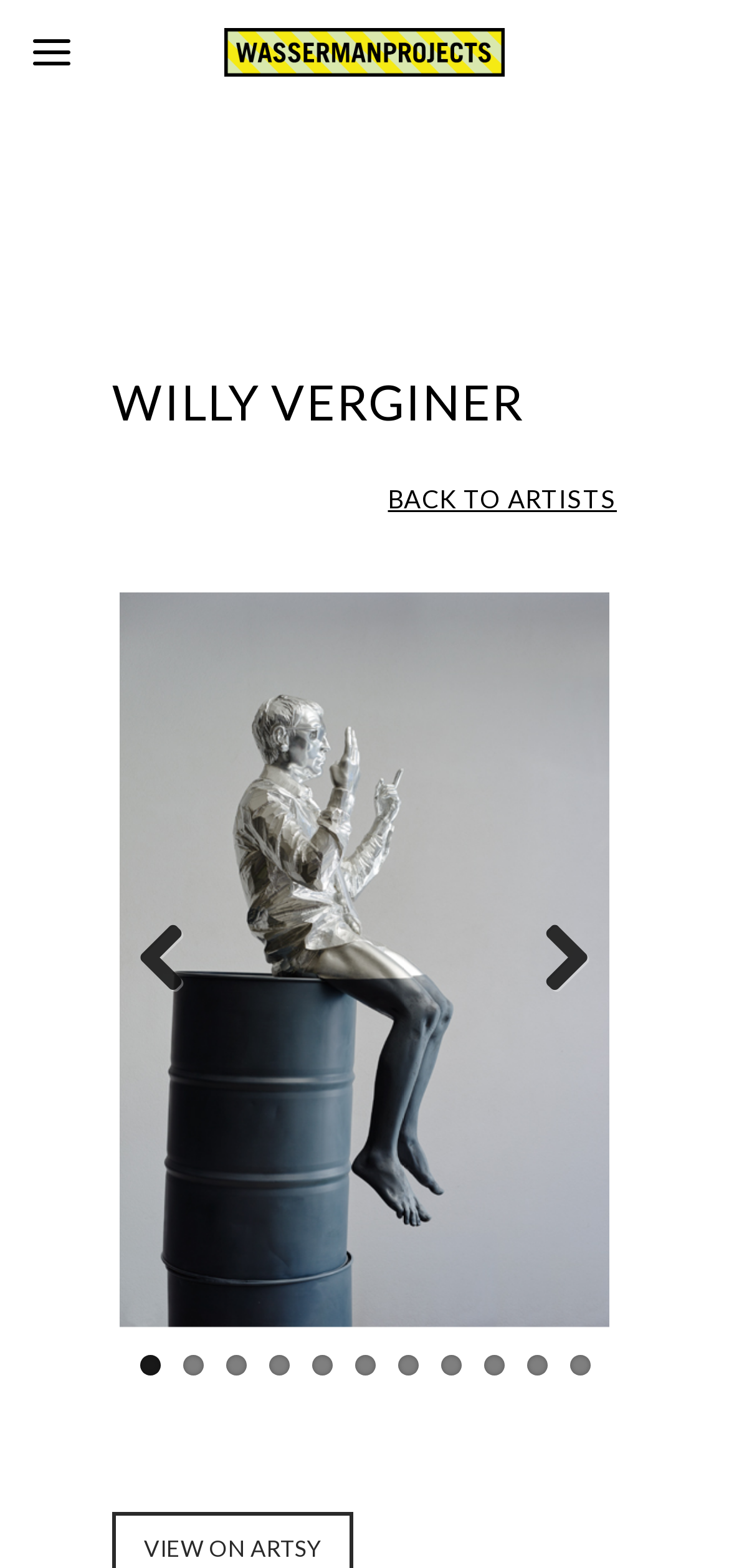Determine the bounding box coordinates of the clickable element necessary to fulfill the instruction: "View Willy Verginer's artwork 'Where Has The Stockbroker Gone'". Provide the coordinates as four float numbers within the 0 to 1 range, i.e., [left, top, right, bottom].

[0.164, 0.378, 0.836, 0.847]